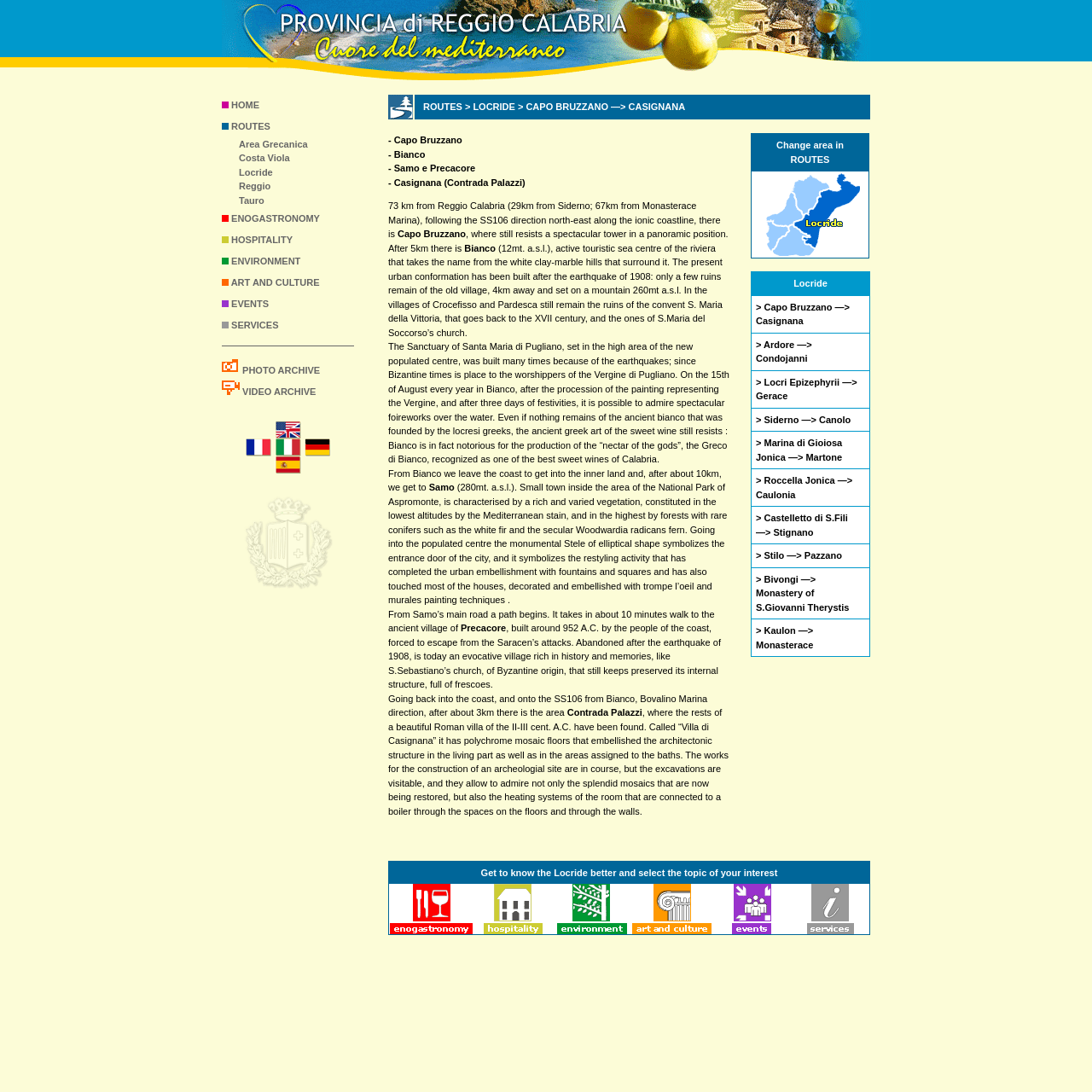Articulate a detailed summary of the webpage's content and design.

The webpage is about the Province of Reggio Calabria, specifically focusing on routes and tourism-related information. At the top, there is a layout table that spans the entire width of the page, divided into three cells. The left and right cells are empty, while the middle cell contains an image.

Below the top layout table, there is a larger layout table that occupies most of the page's height. This table has a single row with two cells. The left cell is empty, while the right cell contains a nested layout table with multiple rows.

The nested table has 12 rows, each containing a single cell with a link or an image. The links are categorized into different sections, including HOME, ROUTES, Area Grecanica Costa Viola Locride Reggio Tauro, ENOGASTRONOMY, HOSPITALITY, ENVIRONMENT, ART AND CULTURE, EVENTS, SERVICES, PHOTO ARCHIVE, and VIDEO ARCHIVE. Each link has an accompanying image.

The links are arranged vertically, with the HOME link at the top and the VIDEO ARCHIVE link at the bottom. There are also separator lines between some of the links, dividing them into sections. The entire layout is organized in a clean and structured manner, making it easy to navigate and find specific information.